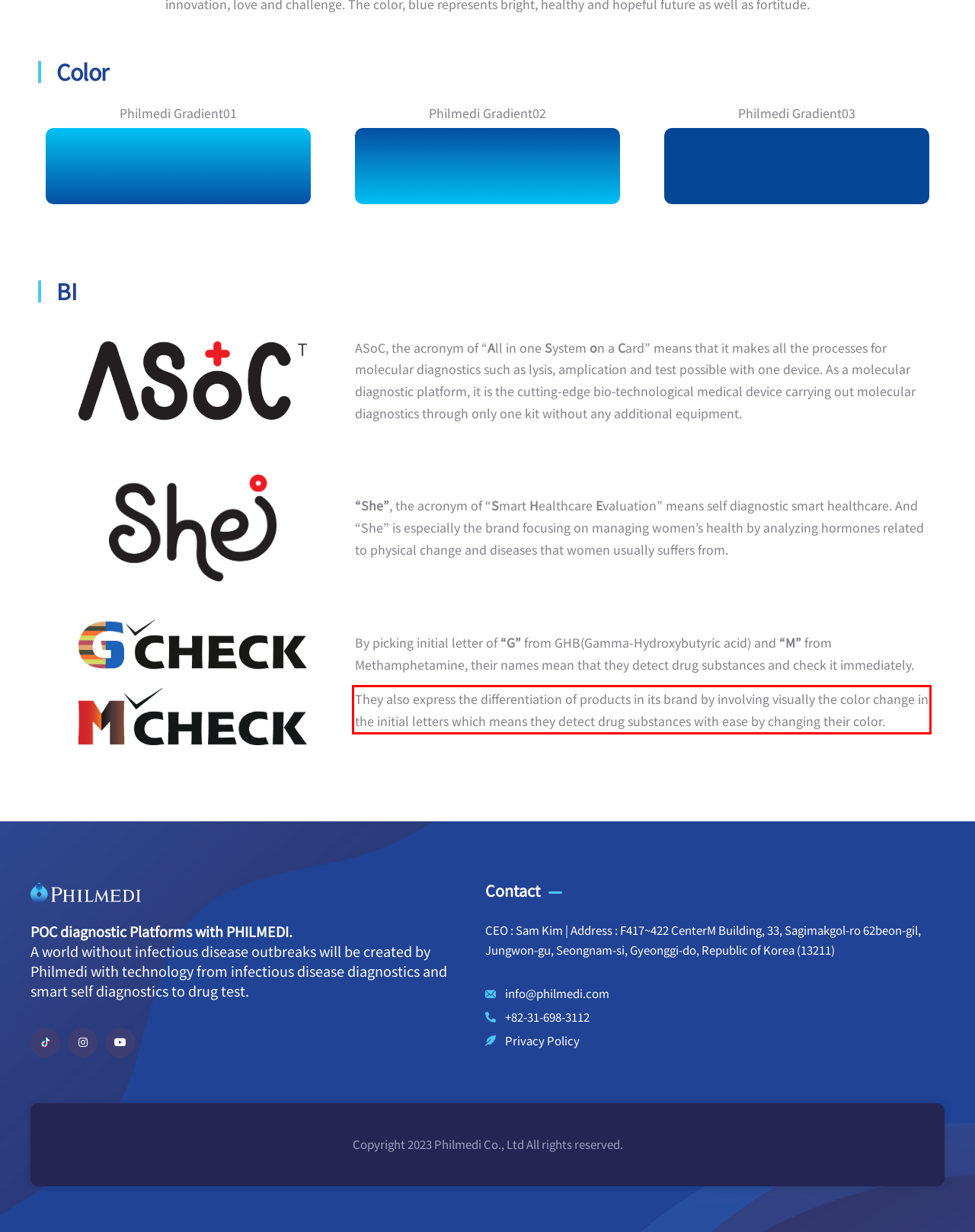Given a screenshot of a webpage with a red bounding box, please identify and retrieve the text inside the red rectangle.

They also express the differentiation of products in its brand by involving visually the color change in the initial letters which means they detect drug substances with ease by changing their color.